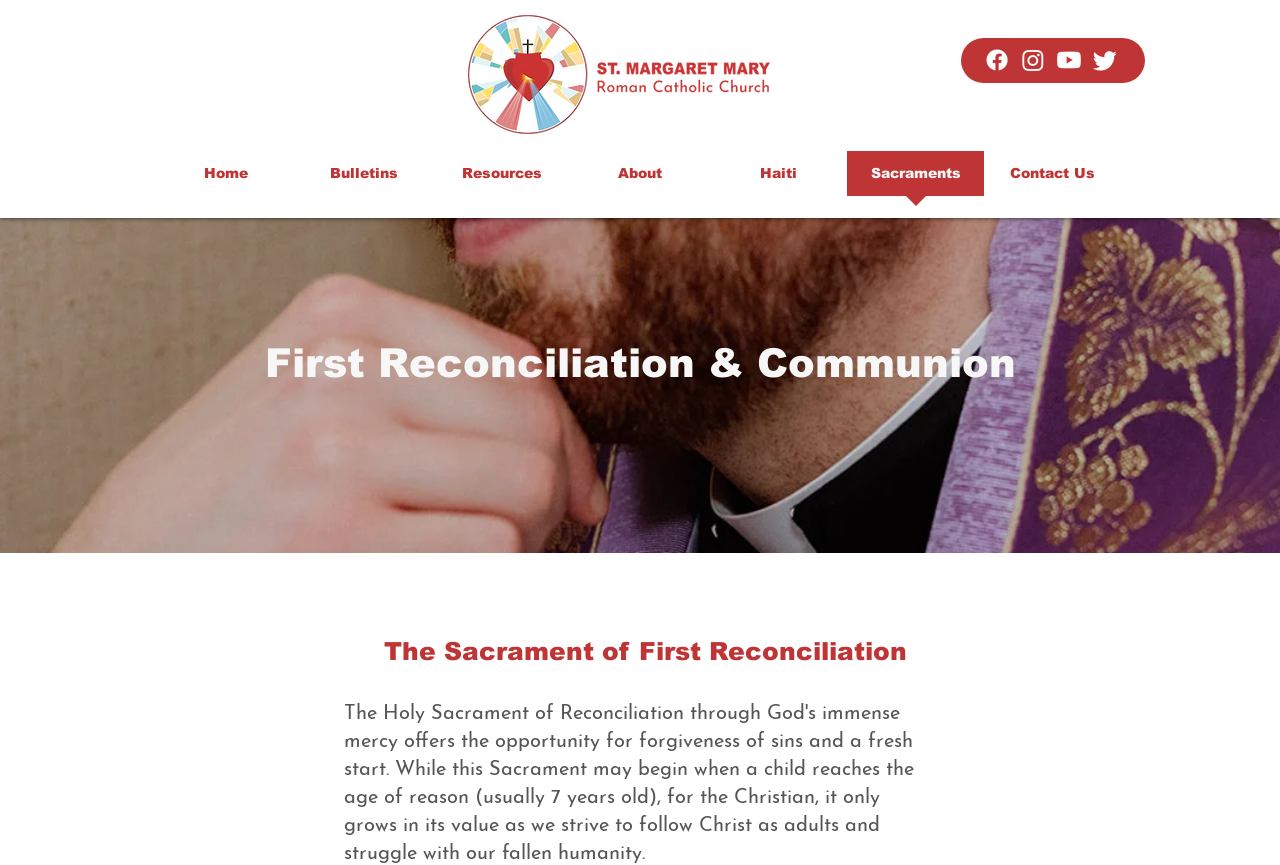Provide a short, one-word or phrase answer to the question below:
What is the sacrament mentioned in the webpage?

First Reconciliation